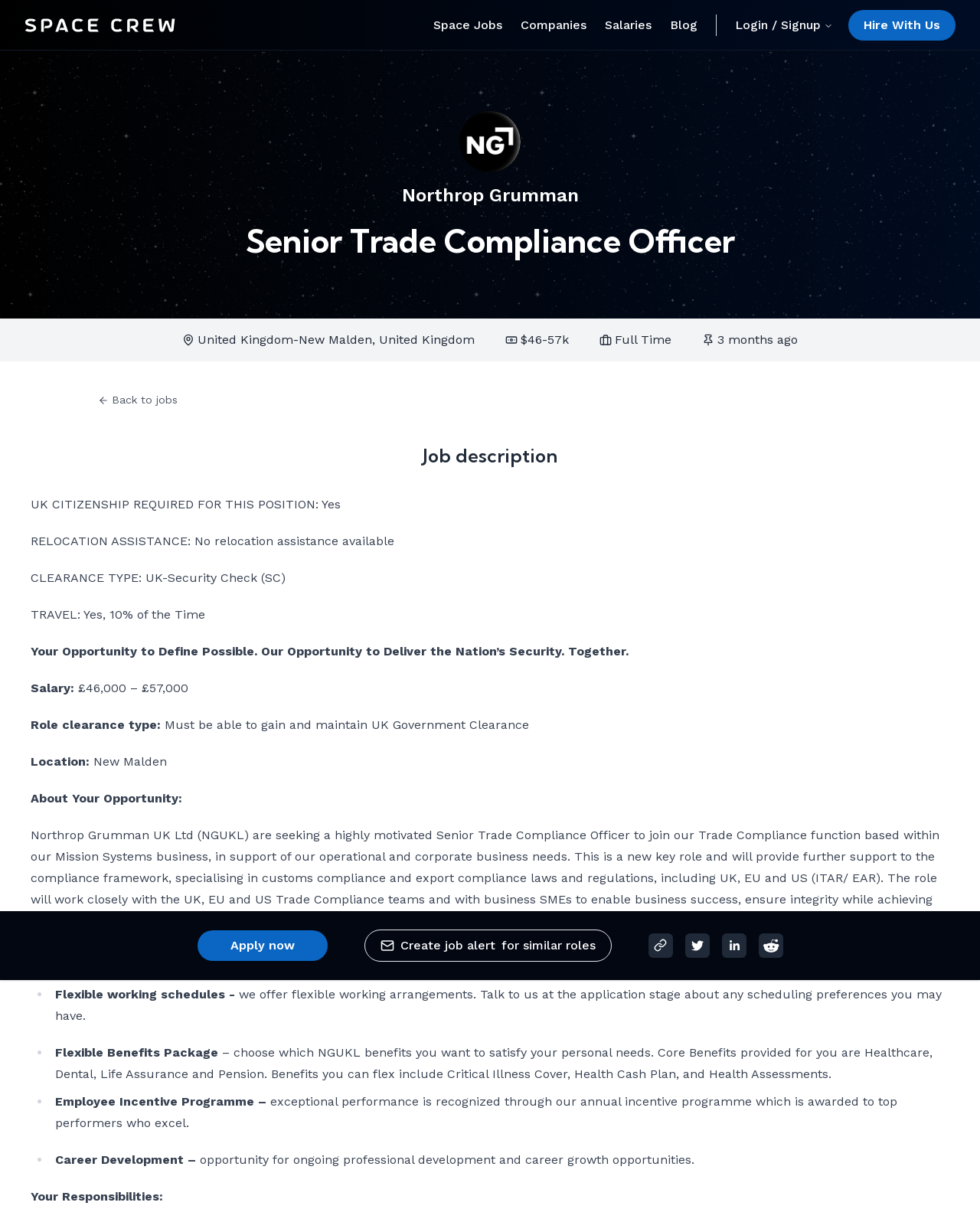What is the salary range for this job?
By examining the image, provide a one-word or phrase answer.

£46,000 - £57,000